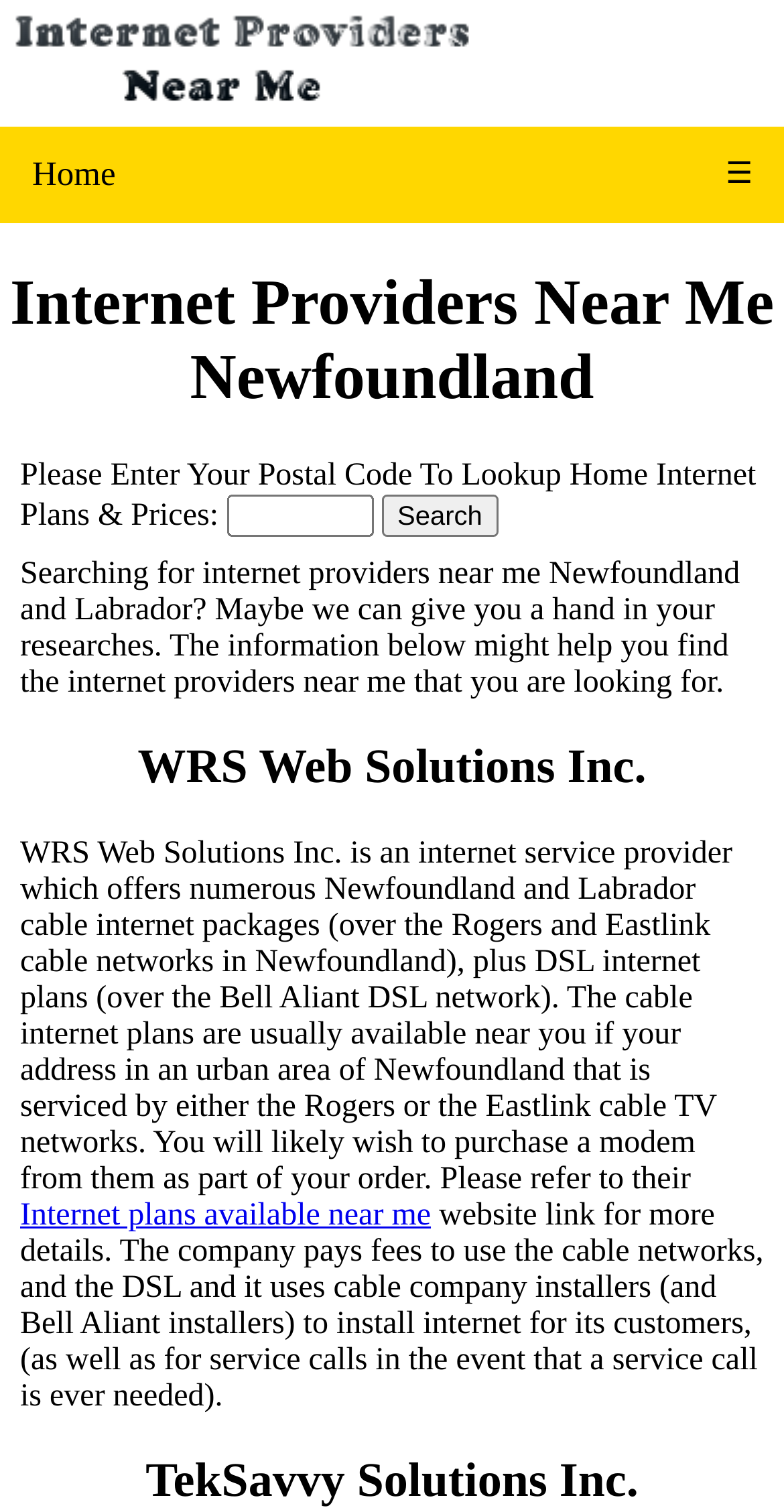Locate the bounding box for the described UI element: "Internet plans available near me". Ensure the coordinates are four float numbers between 0 and 1, formatted as [left, top, right, bottom].

[0.026, 0.792, 0.55, 0.816]